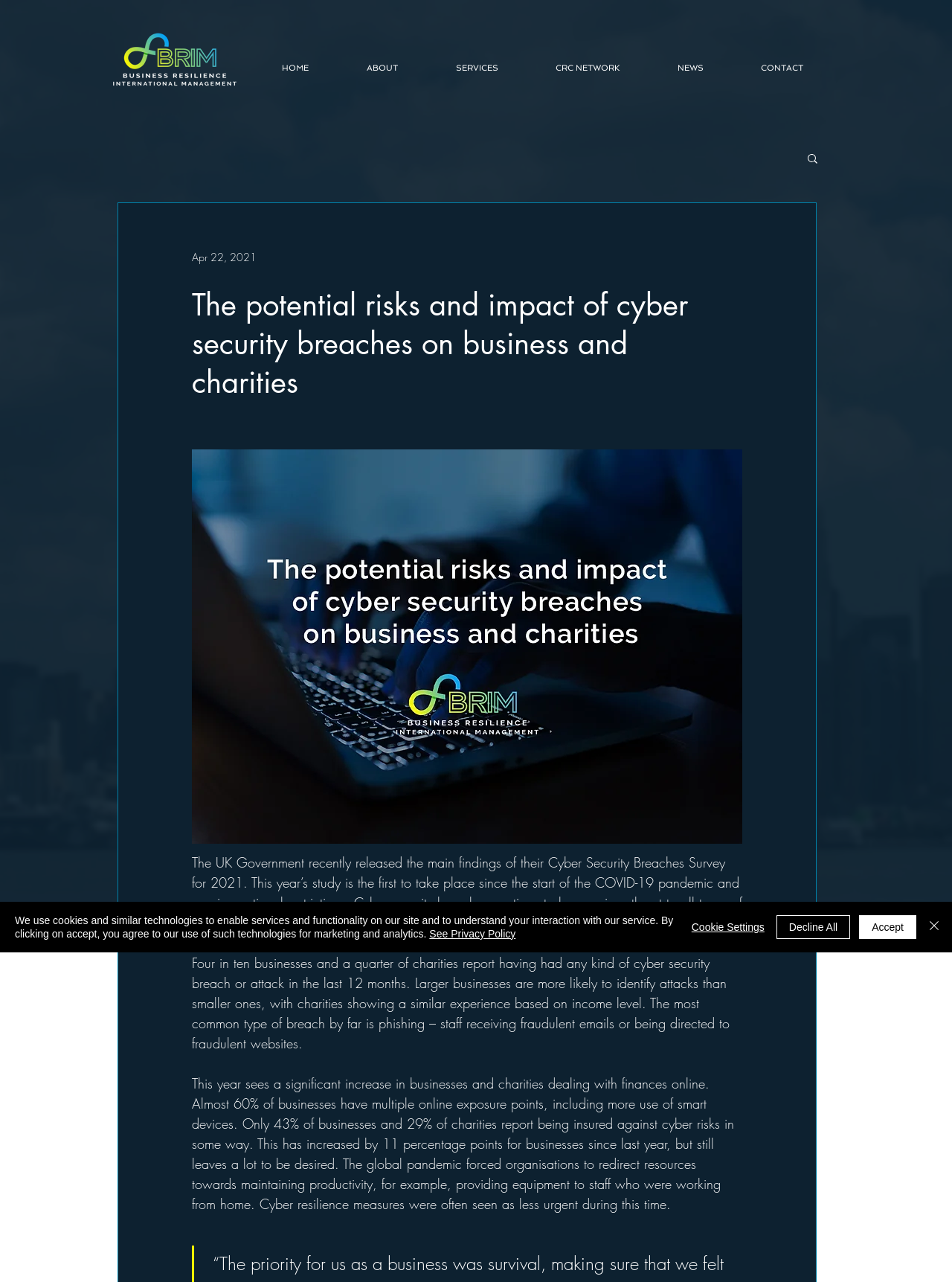Can you find and provide the title of the webpage?

The potential risks and impact of cyber security breaches on business and charities